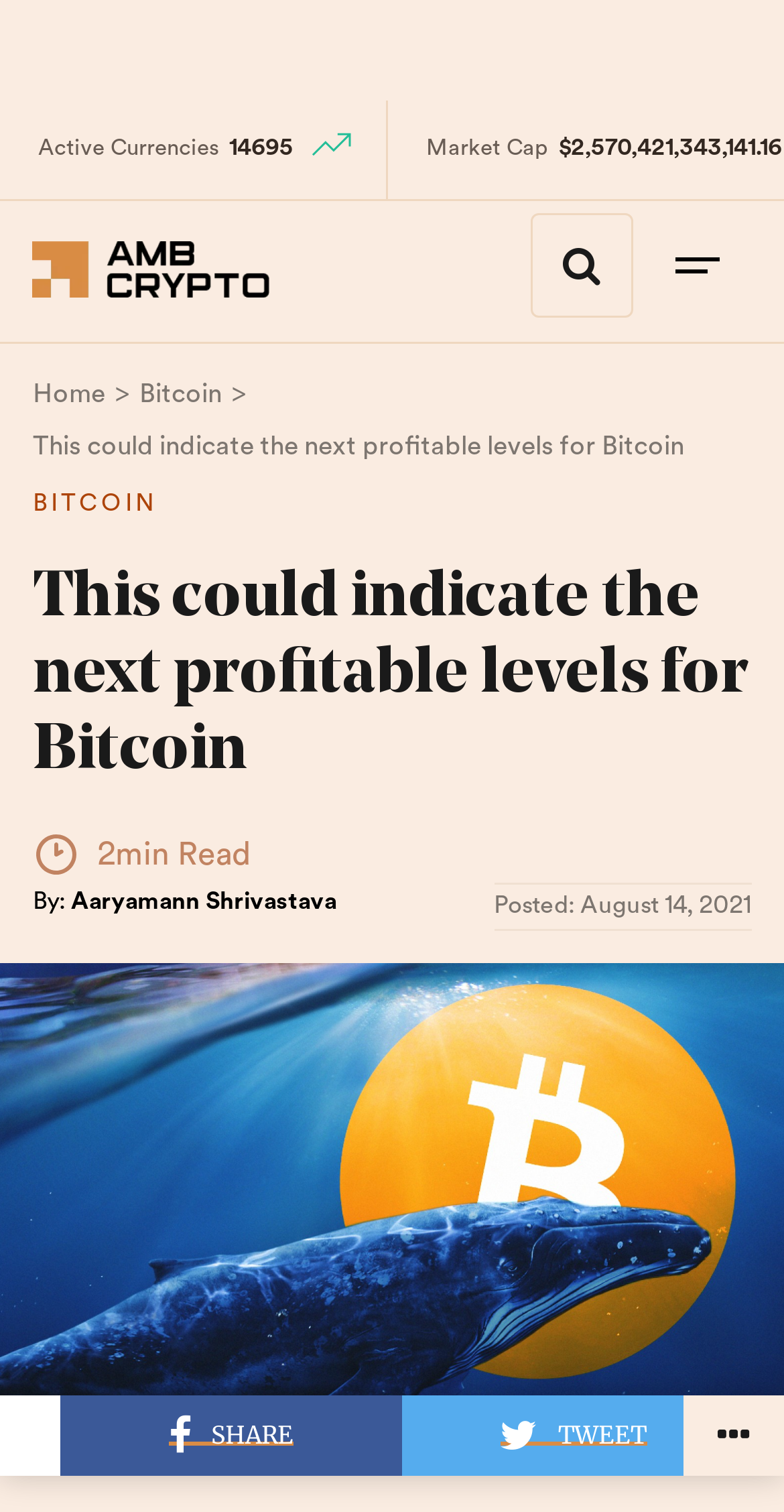How many active currencies are there?
Answer the question with just one word or phrase using the image.

14695